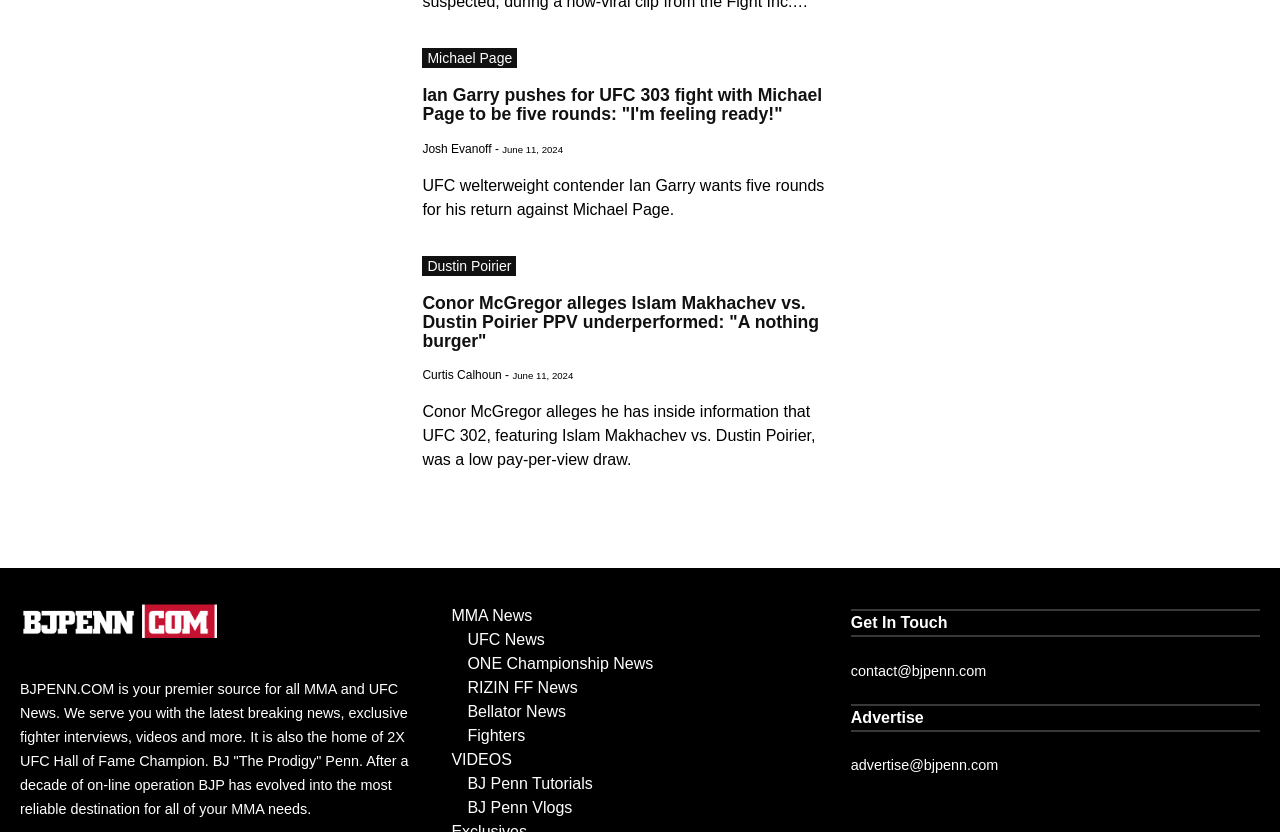Indicate the bounding box coordinates of the element that must be clicked to execute the instruction: "Get in touch with BJPENN.COM". The coordinates should be given as four float numbers between 0 and 1, i.e., [left, top, right, bottom].

[0.665, 0.796, 0.77, 0.816]